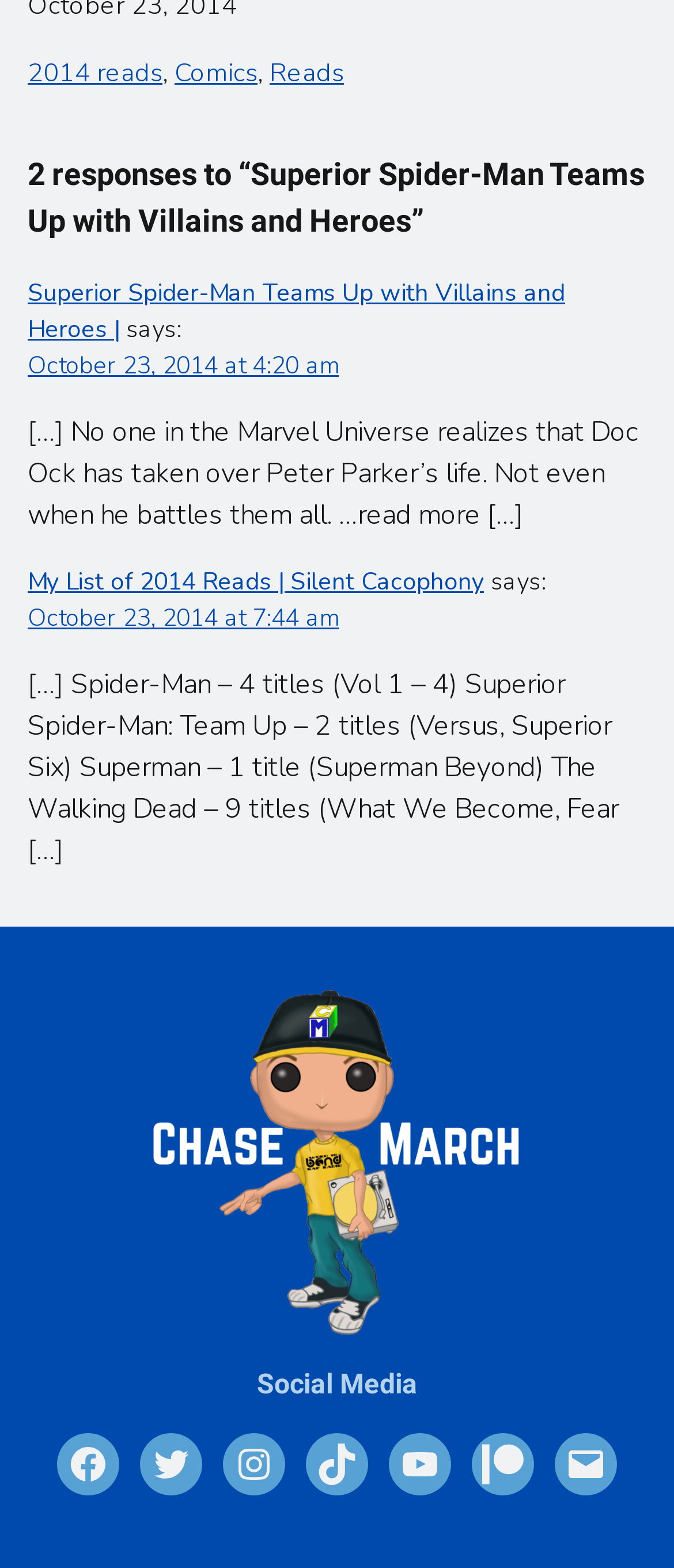Answer in one word or a short phrase: 
How many images are on this webpage?

1